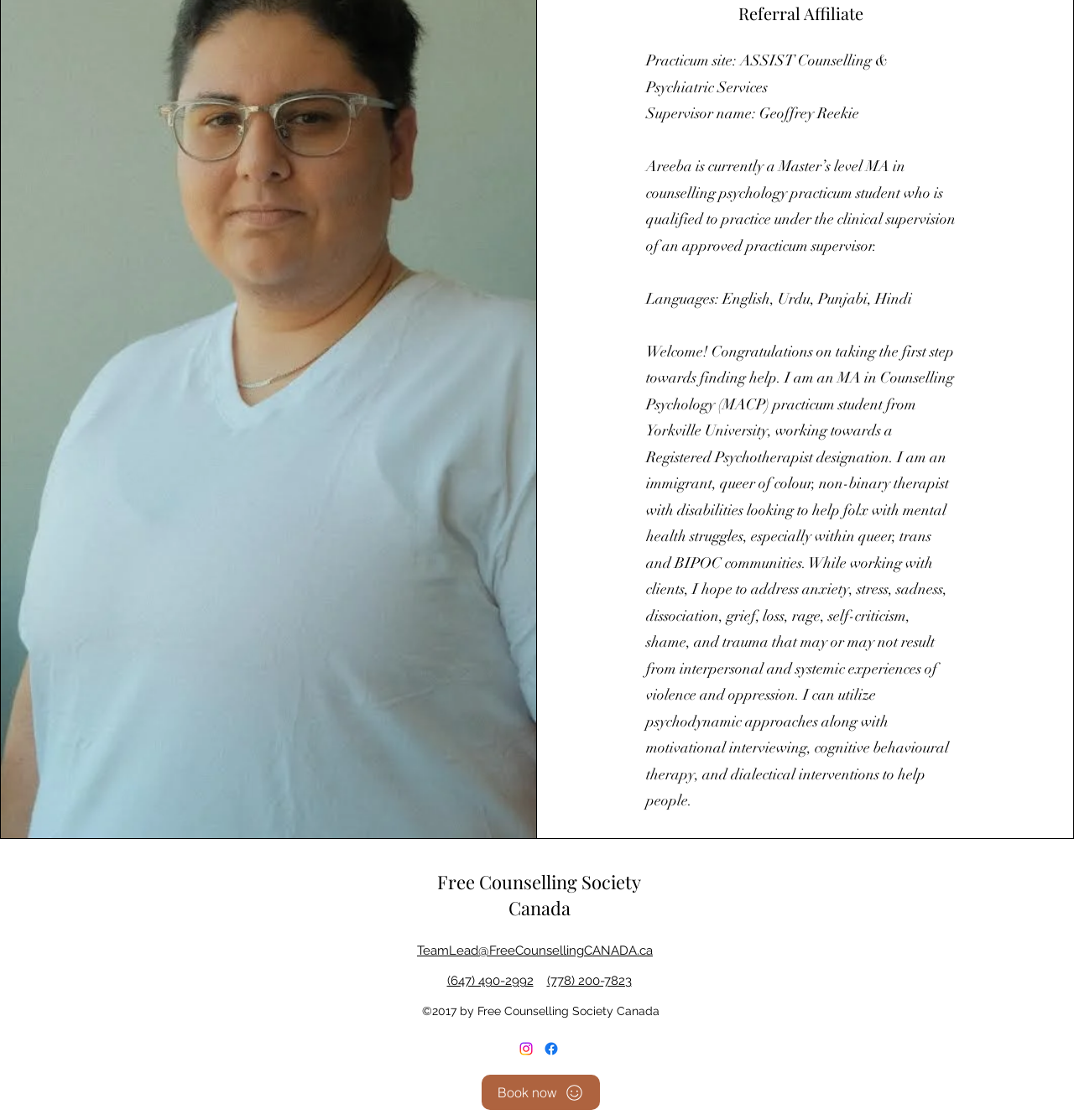Extract the bounding box coordinates for the UI element described as: "(647) 490-2992".

[0.416, 0.869, 0.496, 0.883]